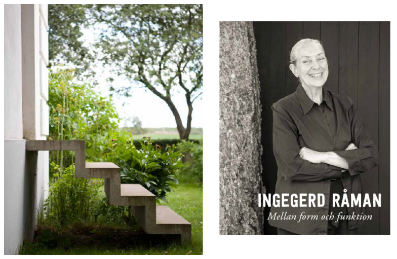Explain the image thoroughly, highlighting all key elements.

The image features a striking juxtaposition of nature and design. On the left, a modern concrete staircase leads upwards, framed by lush greenery and trees, suggesting a harmonious blend of architecture and landscaping. This element symbolizes accessibility and progress in garden design. On the right, a portrait of Ingegerd Råman, a respected figure in Swedish design, is showcased. She is elegantly dressed and smiling, exuding confidence and approachability. The accompanying text, "Ingegerd Råman: Mellan form och funktion" (Between Form and Function), highlights her philosophy that balances aesthetic appeal with practical utility. Together, these visuals celebrate the intersection of functional design and natural beauty, embodying the essence of contemporary gardening and architecture.